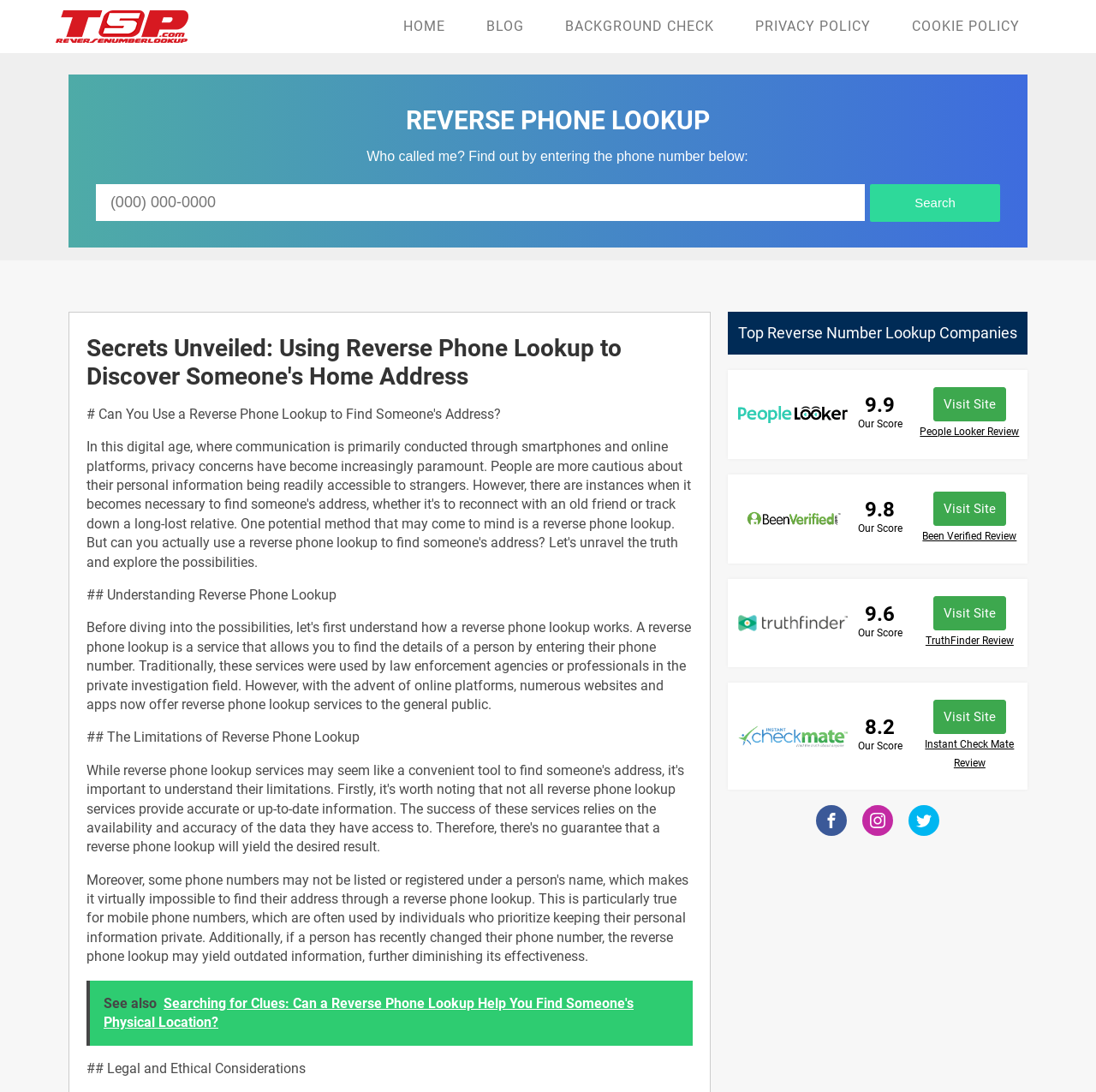Locate the bounding box coordinates of the clickable area needed to fulfill the instruction: "Visit the Facebook page".

[0.745, 0.738, 0.773, 0.766]